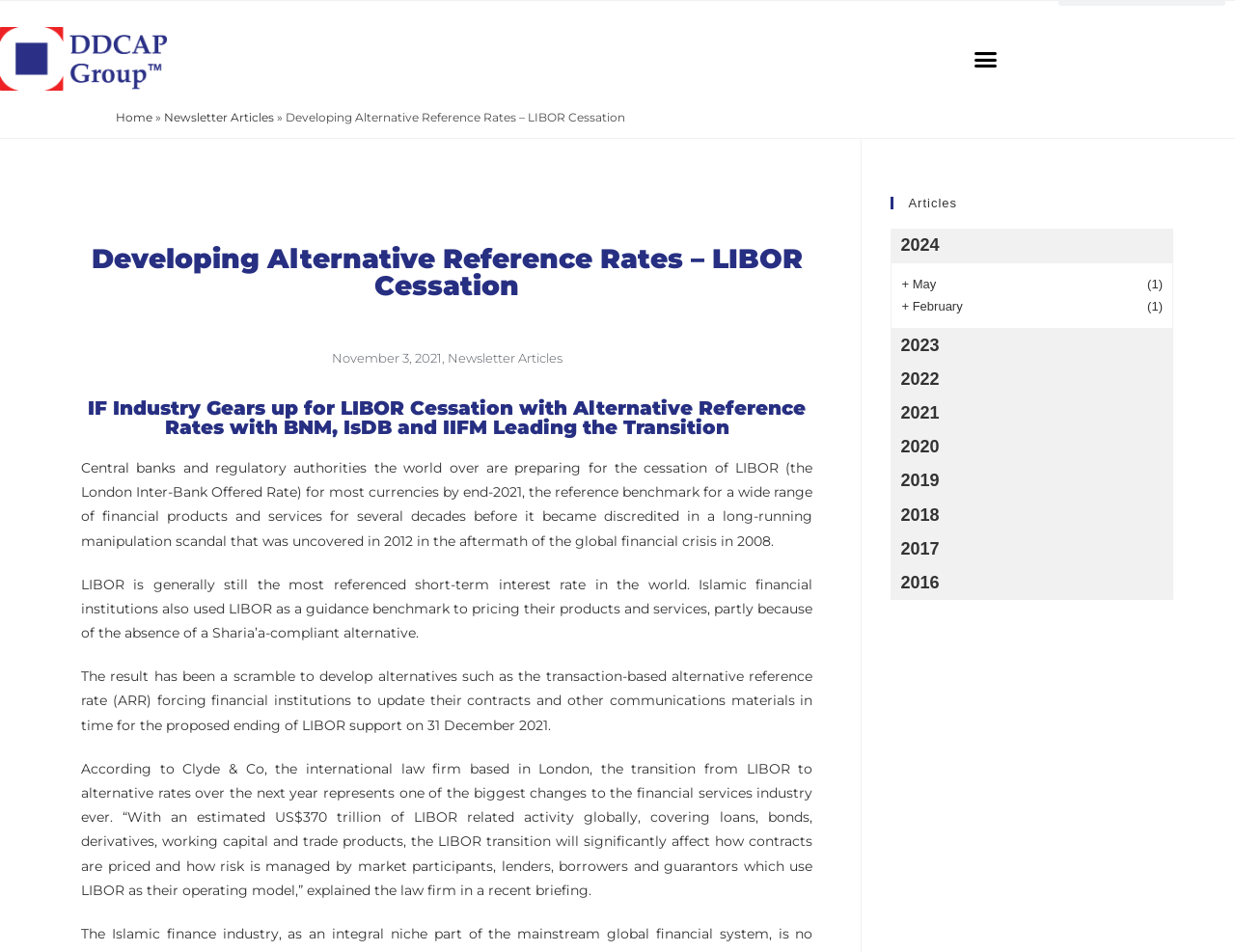Identify the bounding box coordinates of the element to click to follow this instruction: 'Read the 'Newsletter Articles''. Ensure the coordinates are four float values between 0 and 1, provided as [left, top, right, bottom].

[0.133, 0.116, 0.222, 0.131]